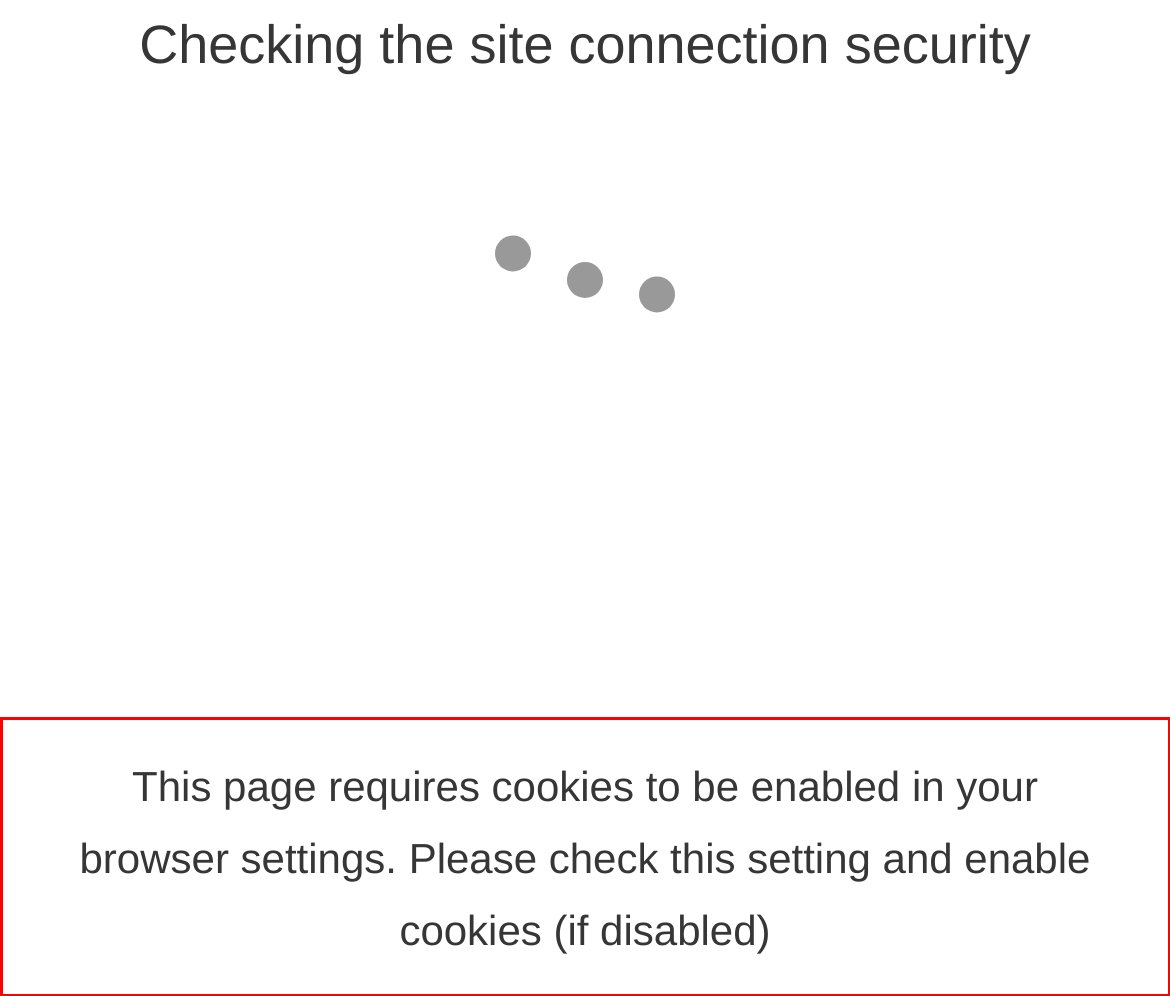Locate the red bounding box in the provided webpage screenshot and use OCR to determine the text content inside it.

This page requires cookies to be enabled in your browser settings. Please check this setting and enable cookies (if disabled)